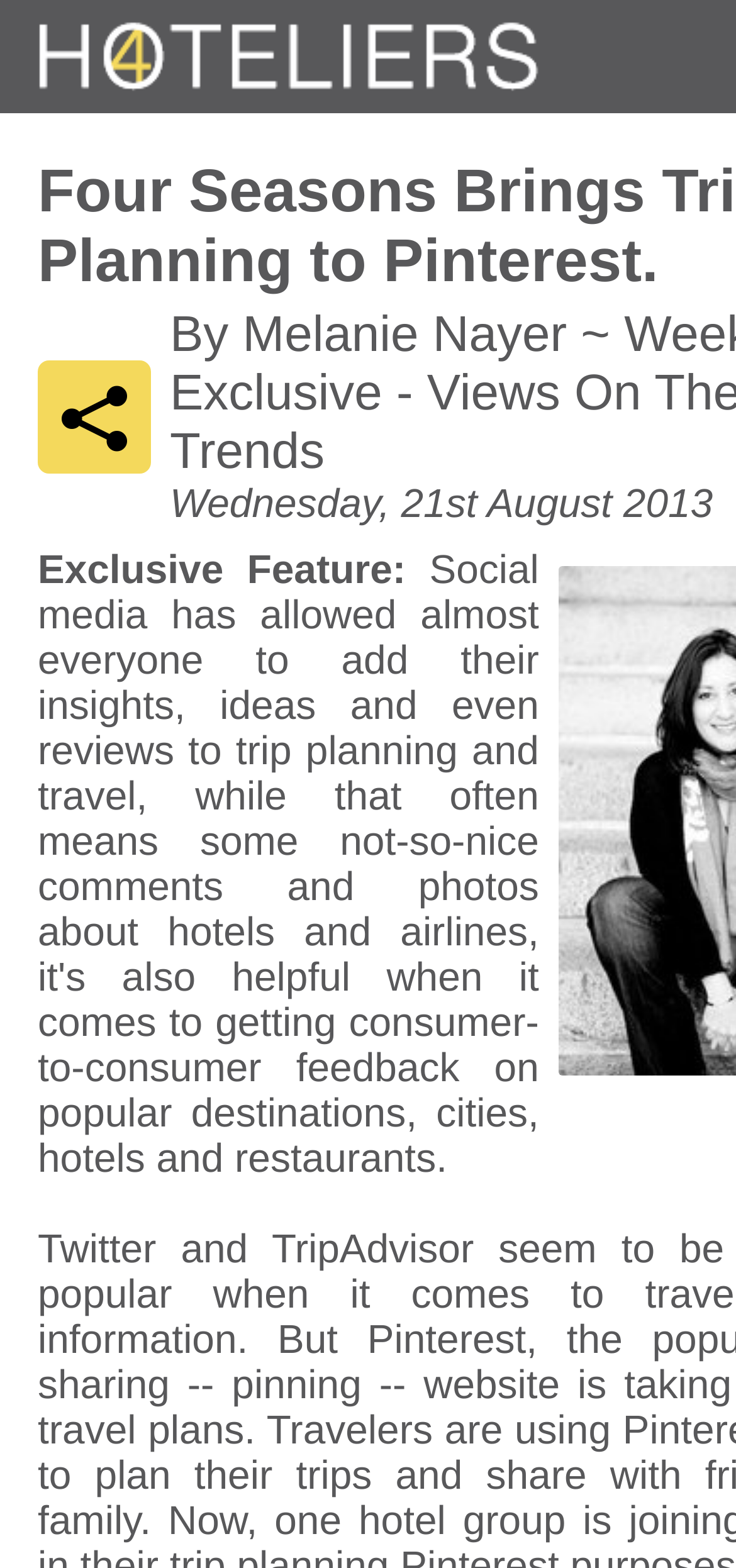Identify the bounding box for the given UI element using the description provided. Coordinates should be in the format (top-left x, top-left y, bottom-right x, bottom-right y) and must be between 0 and 1. Here is the description: 

[0.051, 0.23, 0.205, 0.302]